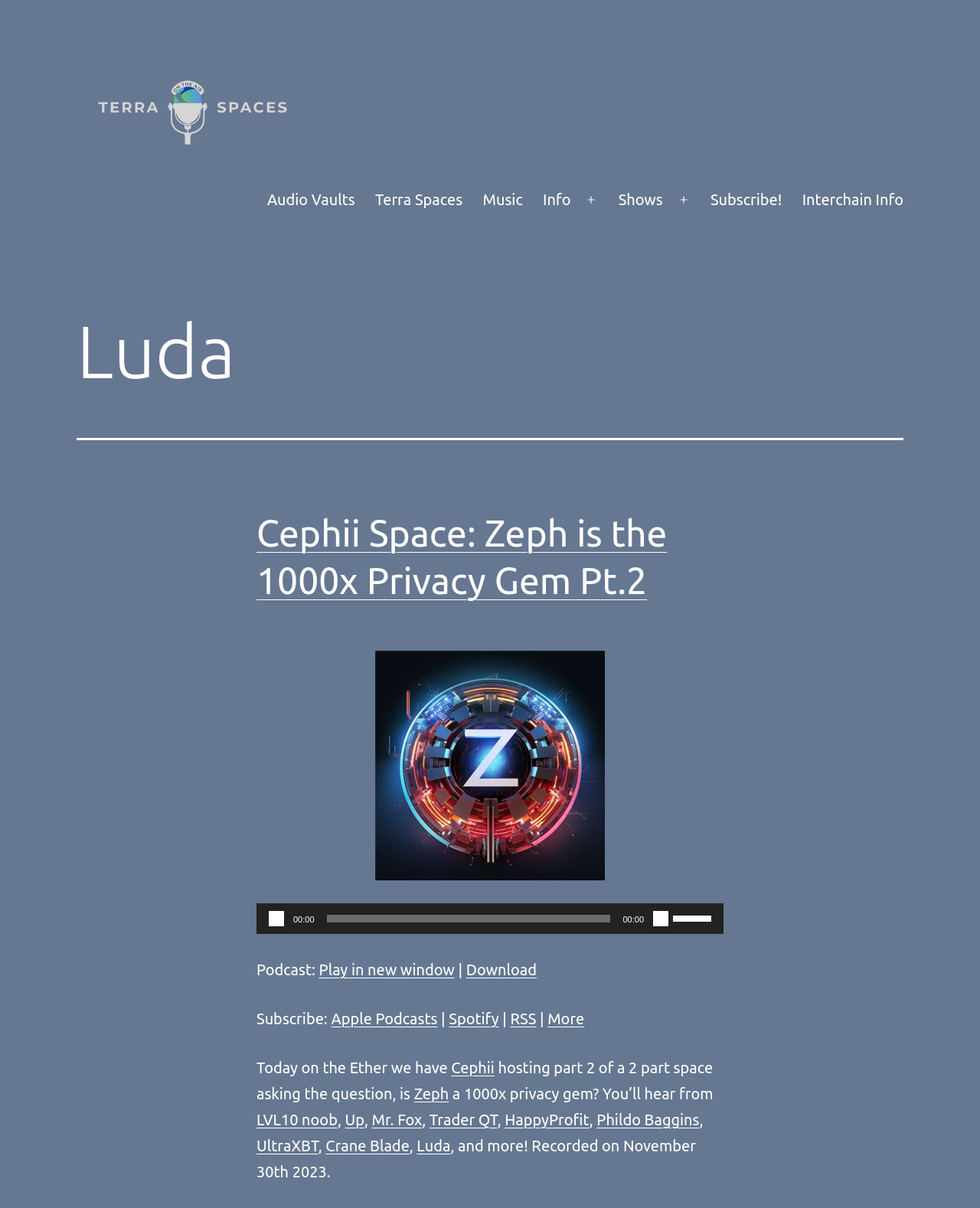Identify the bounding box coordinates of the element that should be clicked to fulfill this task: "Open the 'Primary menu'". The coordinates should be provided as four float numbers between 0 and 1, i.e., [left, top, right, bottom].

[0.273, 0.15, 0.922, 0.181]